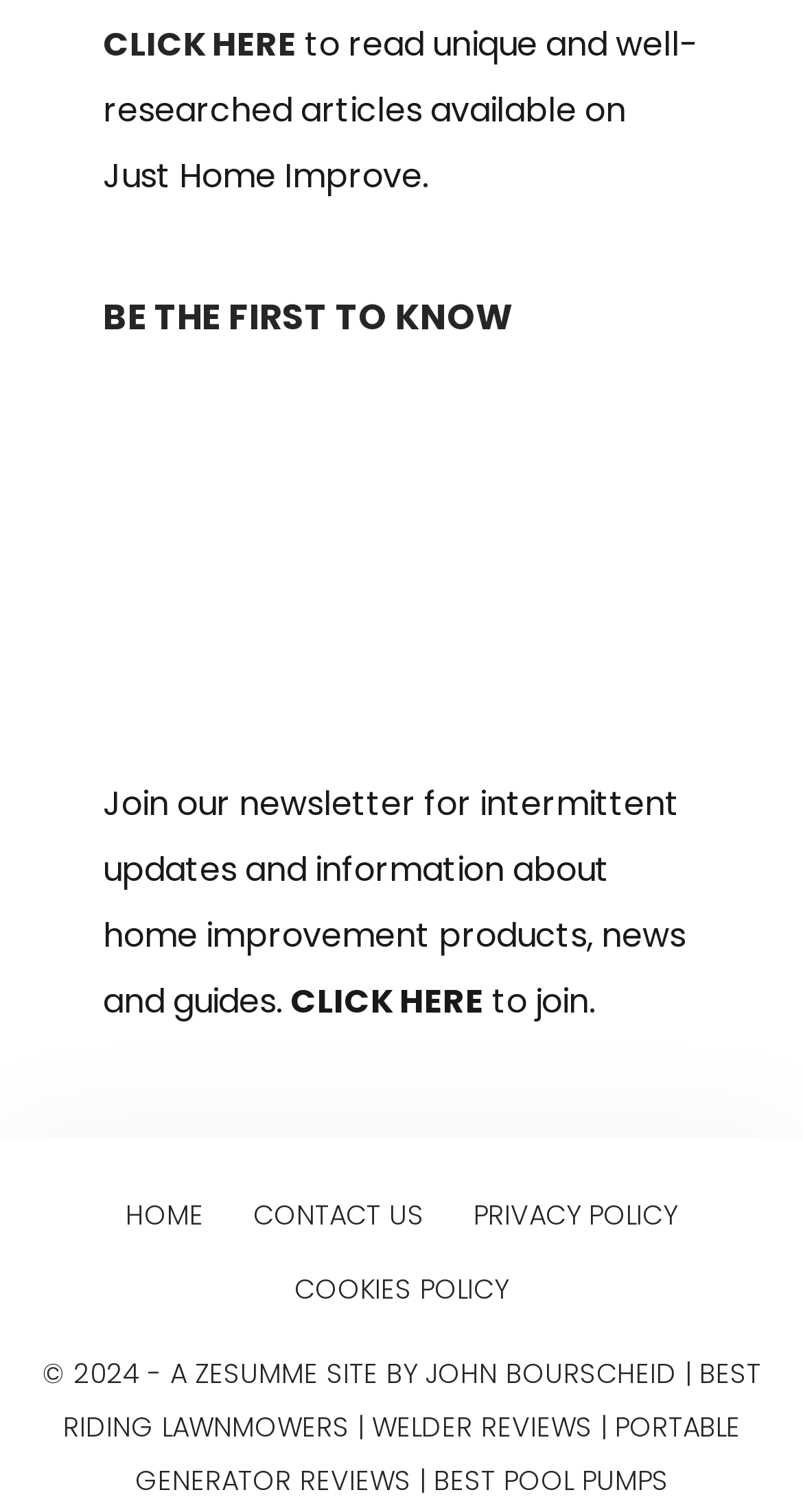Please answer the following question using a single word or phrase: 
What is the copyright year mentioned on the webpage?

2024